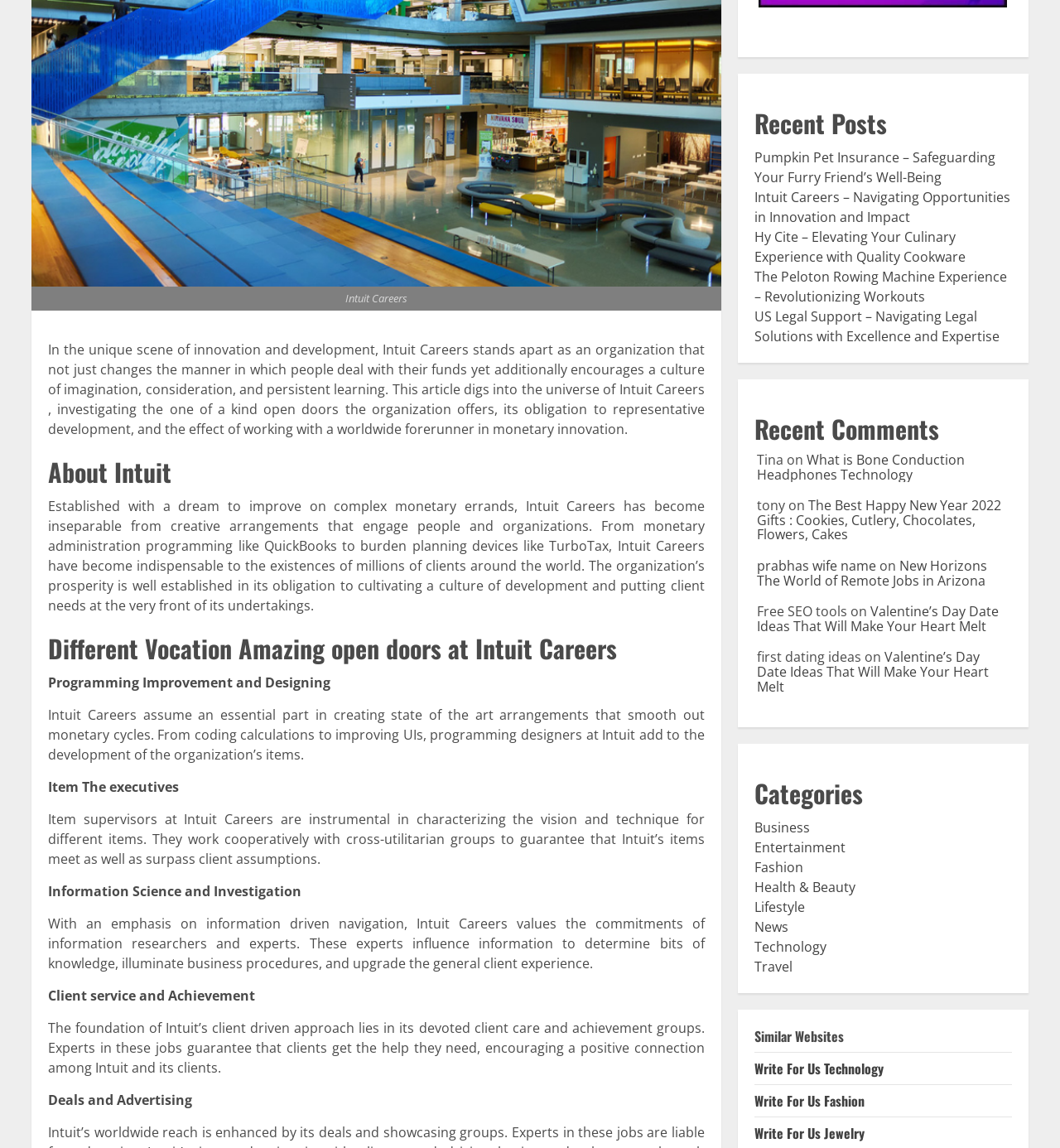Given the element description: "Write For Us Jewelry", predict the bounding box coordinates of this UI element. The coordinates must be four float numbers between 0 and 1, given as [left, top, right, bottom].

[0.712, 0.979, 0.815, 0.996]